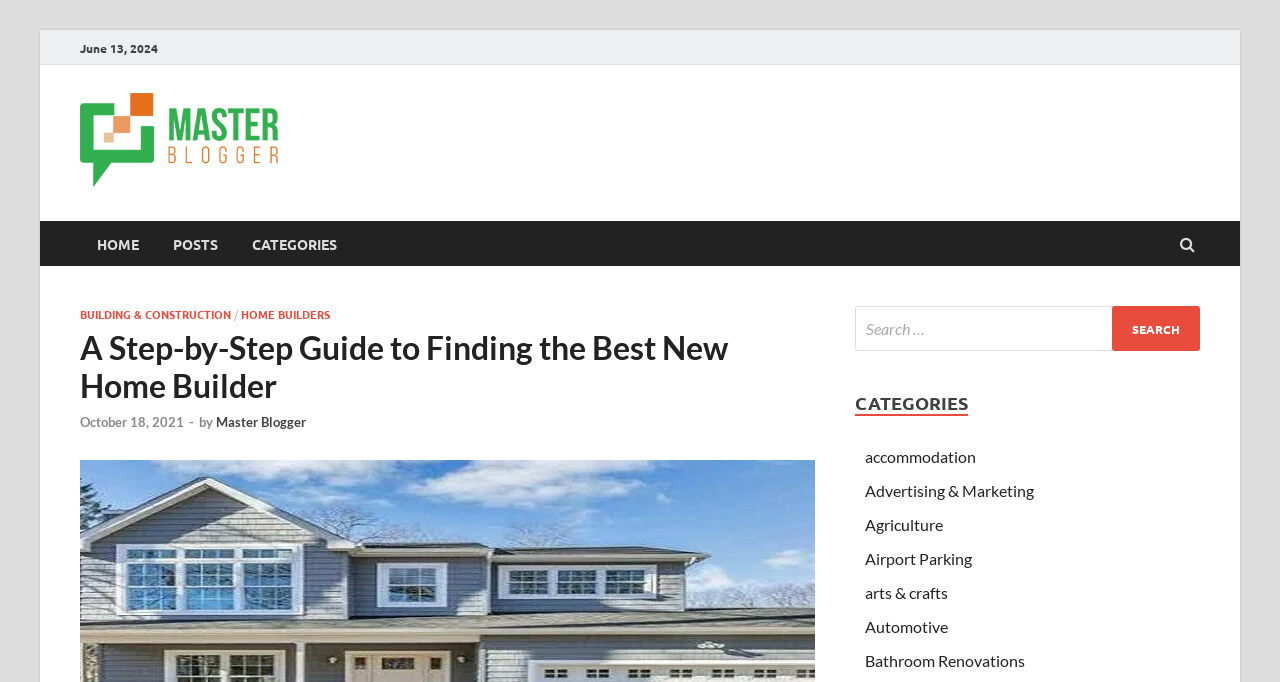Pinpoint the bounding box coordinates of the clickable element needed to complete the instruction: "Click on Android Design". The coordinates should be provided as four float numbers between 0 and 1: [left, top, right, bottom].

None